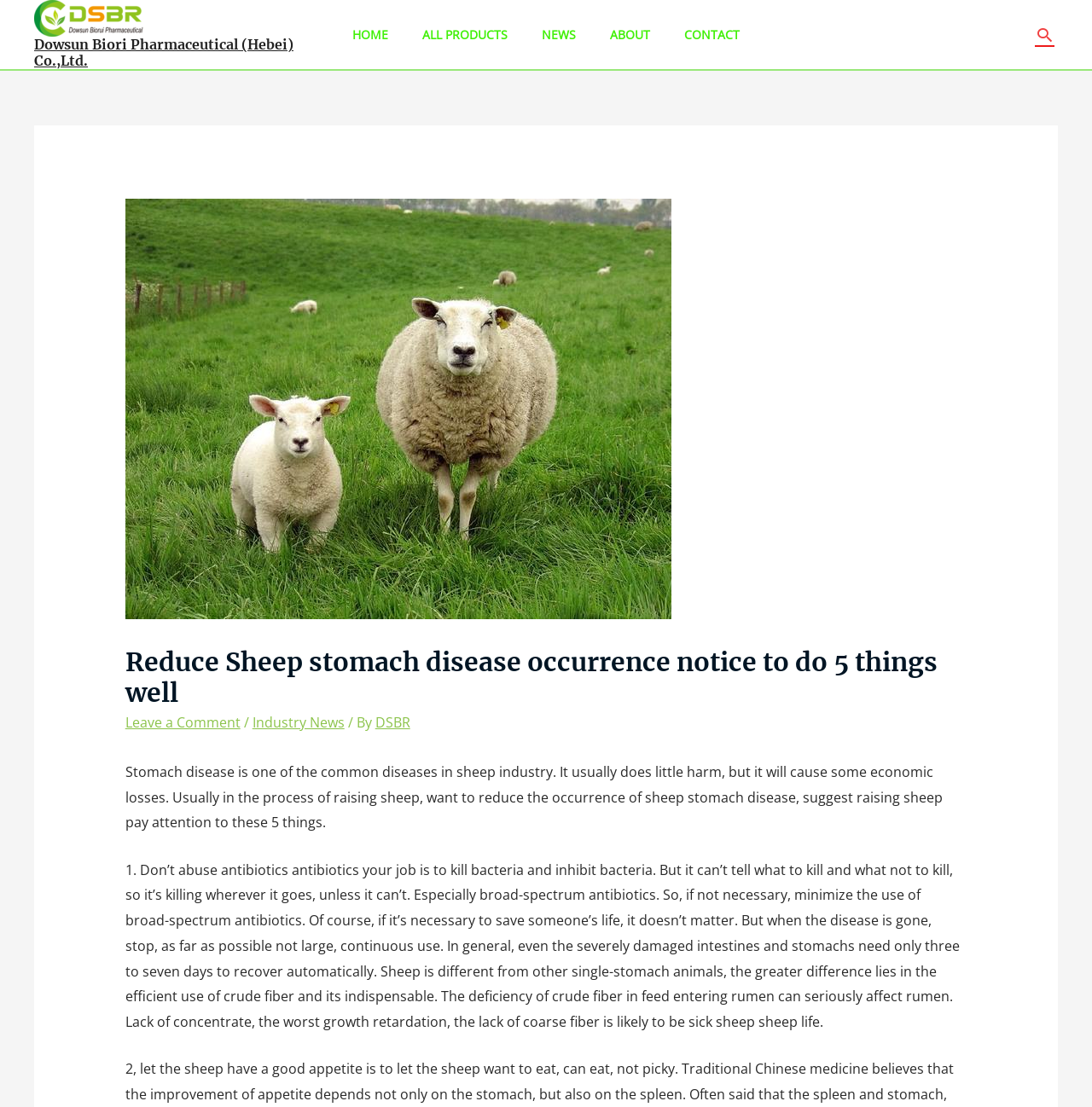Create a detailed narrative of the webpage’s visual and textual elements.

The webpage is about reducing the occurrence of sheep stomach disease, specifically highlighting five essential things to do. At the top-left corner, there is a link to "Dowsun Biorui Pharmaceutical (Hebei) Co., Ltd" accompanied by an image with the same name. Next to it, there is another link to the same company. 

On the top-right side, there is a navigation menu with five links: "HOME", "ALL PRODUCTS", "NEWS", "ABOUT", and "CONTACT". A search icon link is located at the top-right corner.

Below the navigation menu, there is a header section with a heading that reads "Reduce Sheep stomach disease occurrence notice to do 5 things well". Underneath the heading, there are links to "Leave a Comment" and "Industry News", separated by a slash. The author's name, "DSBR", is also mentioned.

The main content of the webpage is a text passage that discusses the importance of reducing sheep stomach disease. It explains that stomach disease is a common issue in the sheep industry, causing economic losses. The passage then provides advice on how to reduce the occurrence of the disease, highlighting five key things to do. The first point is discussed in detail, emphasizing the importance of minimizing the use of broad-spectrum antibiotics and allowing the sheep's intestines and stomachs to recover naturally.